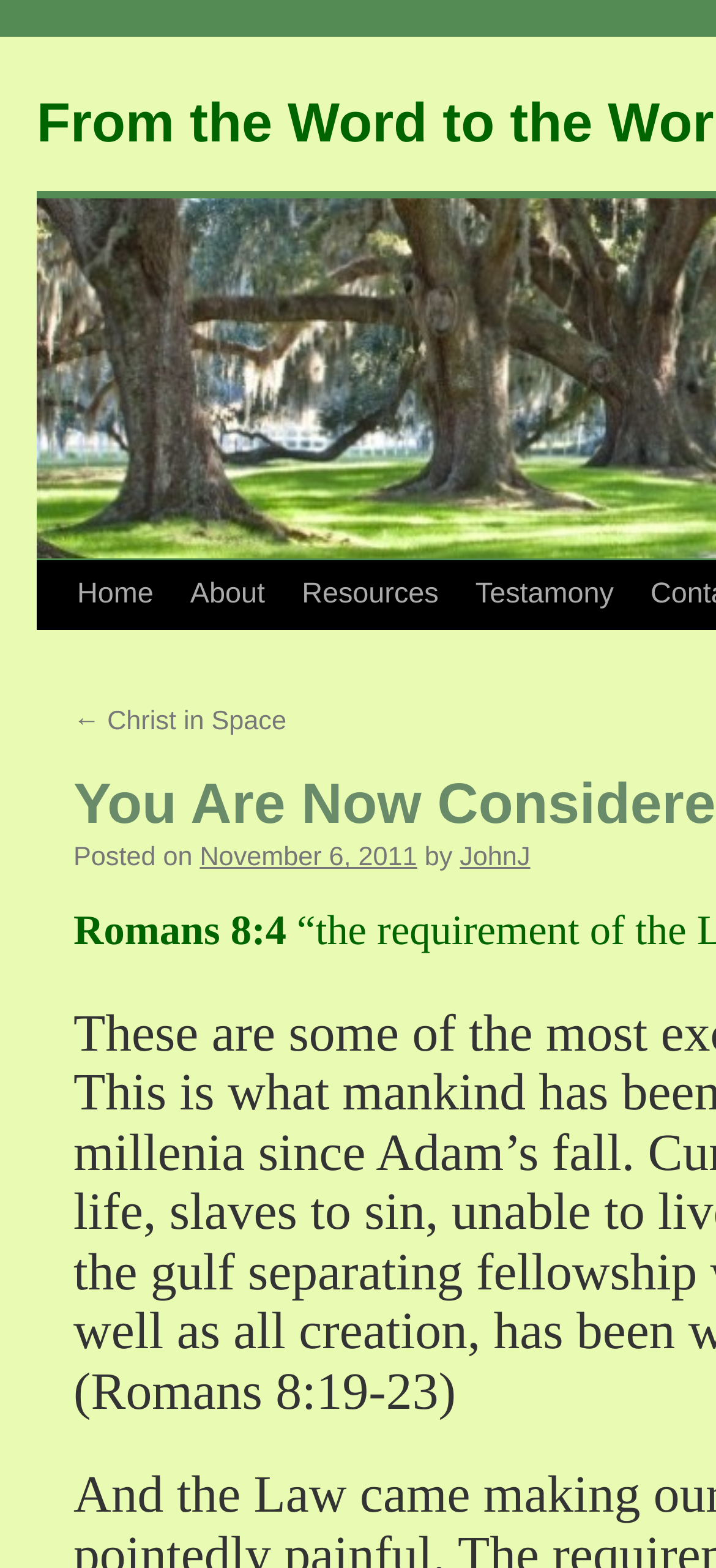What is the date of the posted article?
Using the image as a reference, give a one-word or short phrase answer.

November 6, 2011